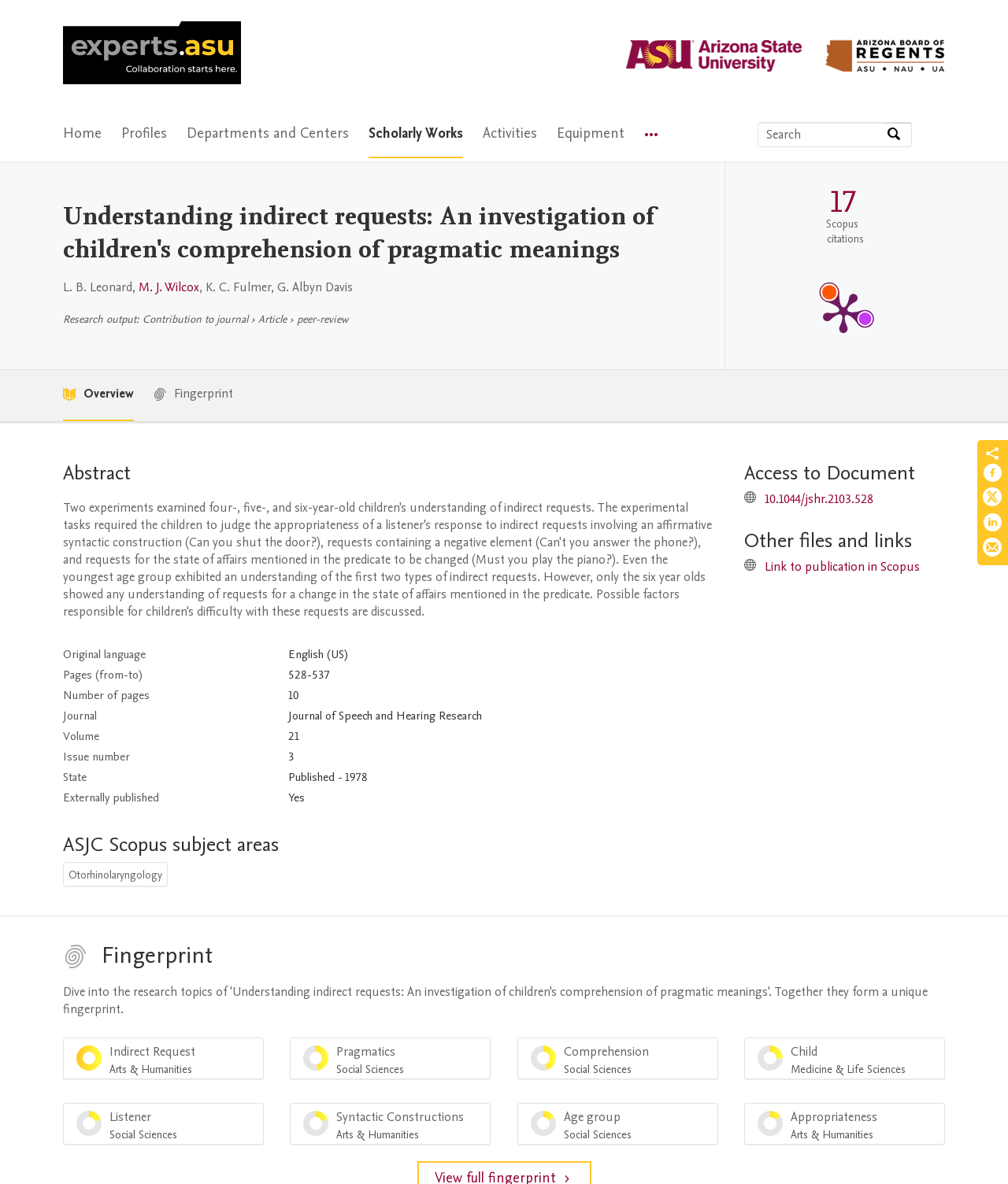Using the webpage screenshot, find the UI element described by Activities. Provide the bounding box coordinates in the format (top-left x, top-left y, bottom-right x, bottom-right y), ensuring all values are floating point numbers between 0 and 1.

[0.479, 0.093, 0.533, 0.134]